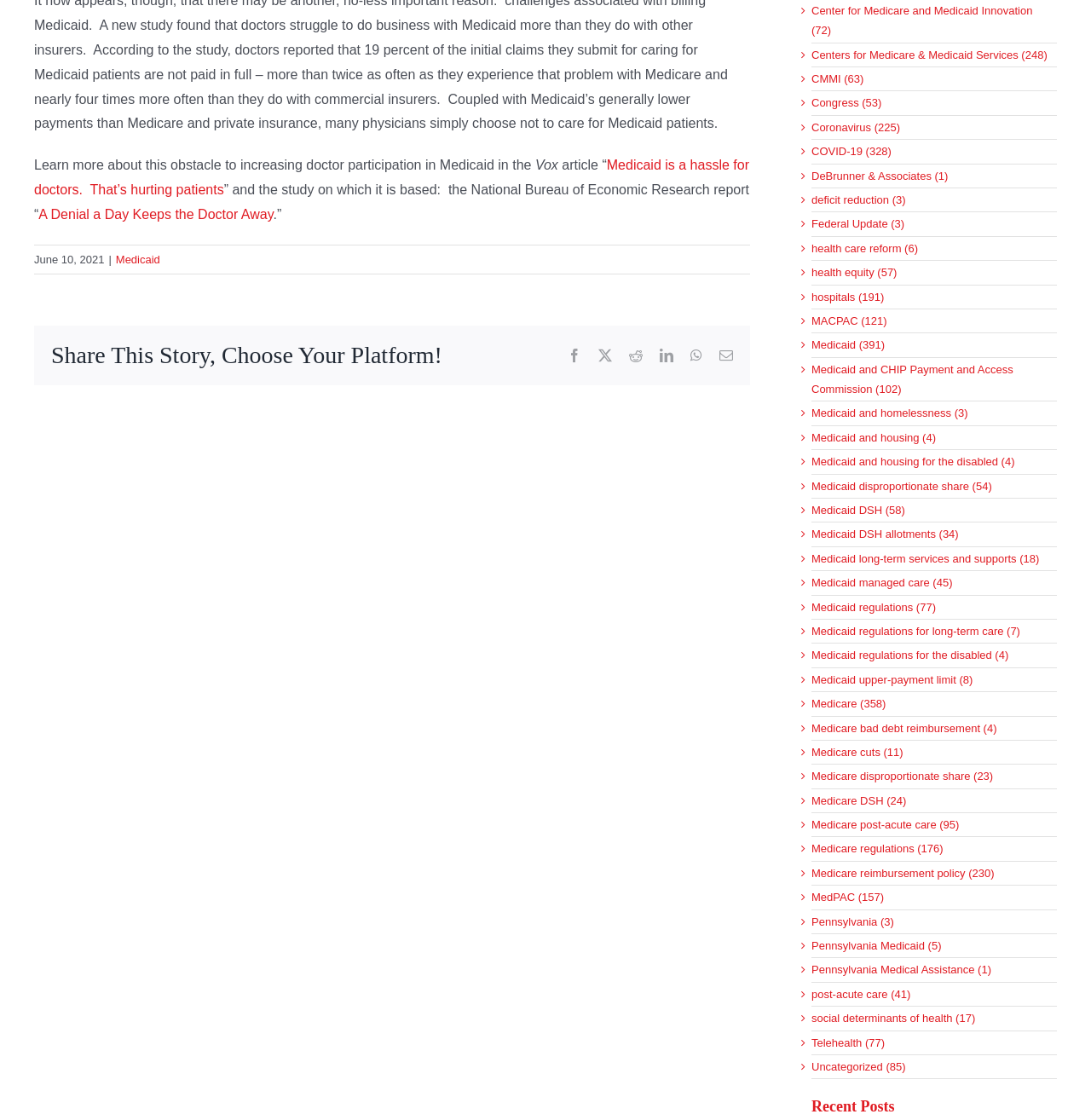Locate the UI element that matches the description social determinants of health (17) in the webpage screenshot. Return the bounding box coordinates in the format (top-left x, top-left y, bottom-right x, bottom-right y), with values ranging from 0 to 1.

[0.744, 0.9, 0.961, 0.918]